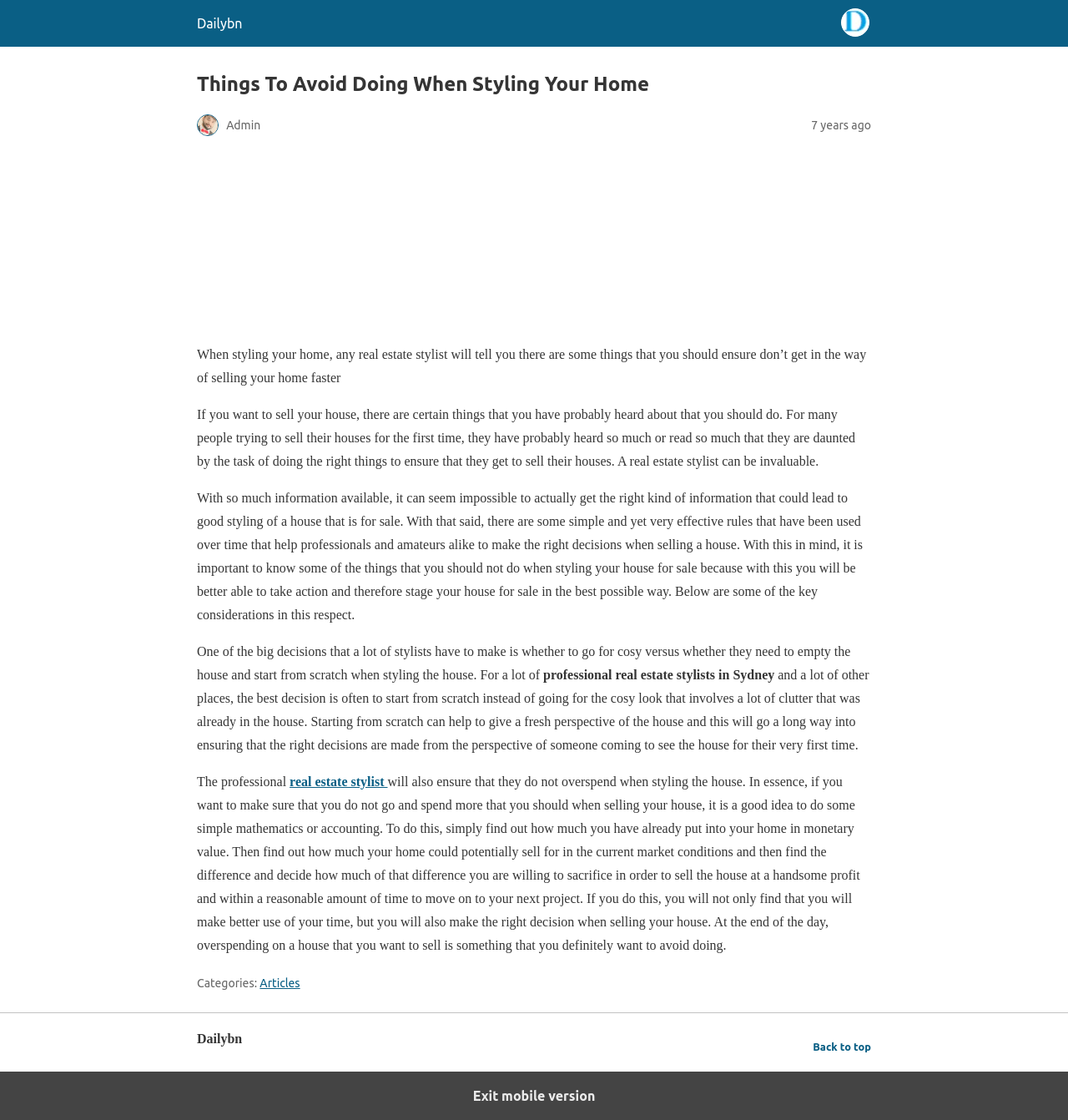Based on the provided description, "Exit mobile version", find the bounding box of the corresponding UI element in the screenshot.

[0.0, 0.957, 1.0, 1.0]